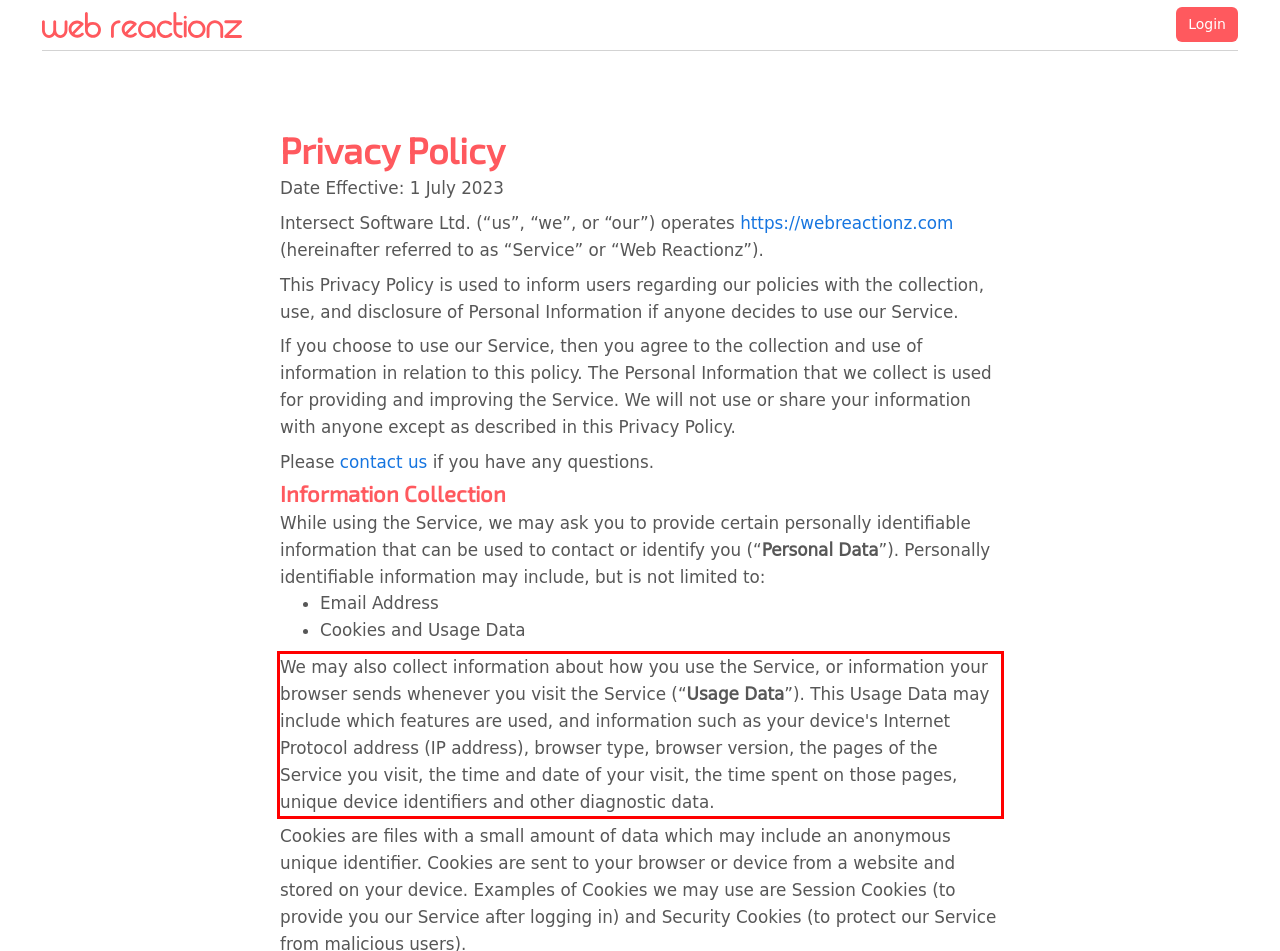Using the provided screenshot of a webpage, recognize the text inside the red rectangle bounding box by performing OCR.

We may also collect information about how you use the Service, or information your browser sends whenever you visit the Service (“Usage Data”). This Usage Data may include which features are used, and information such as your device's Internet Protocol address (IP address), browser type, browser version, the pages of the Service you visit, the time and date of your visit, the time spent on those pages, unique device identifiers and other diagnostic data.